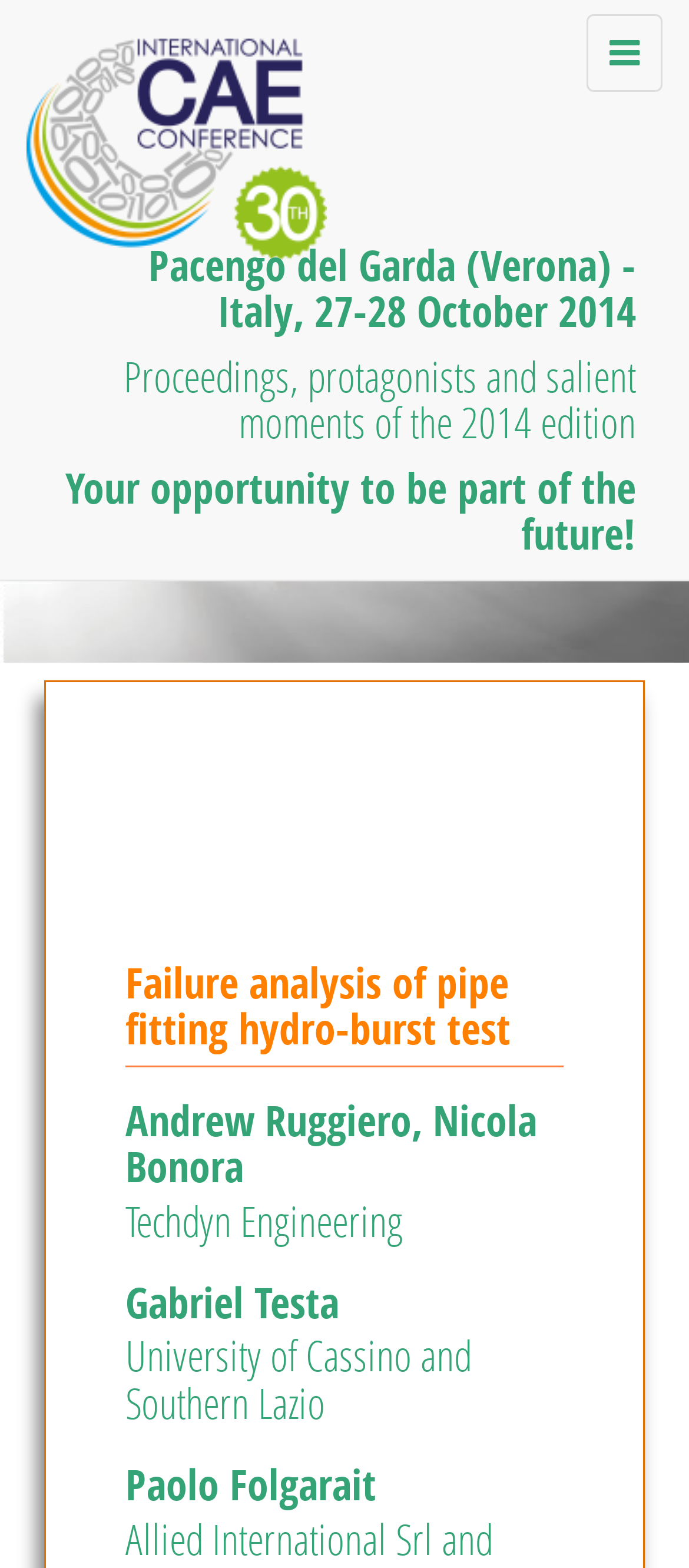What is the theme of the International CAE Conference?
Using the picture, provide a one-word or short phrase answer.

Engineering simulation technologies